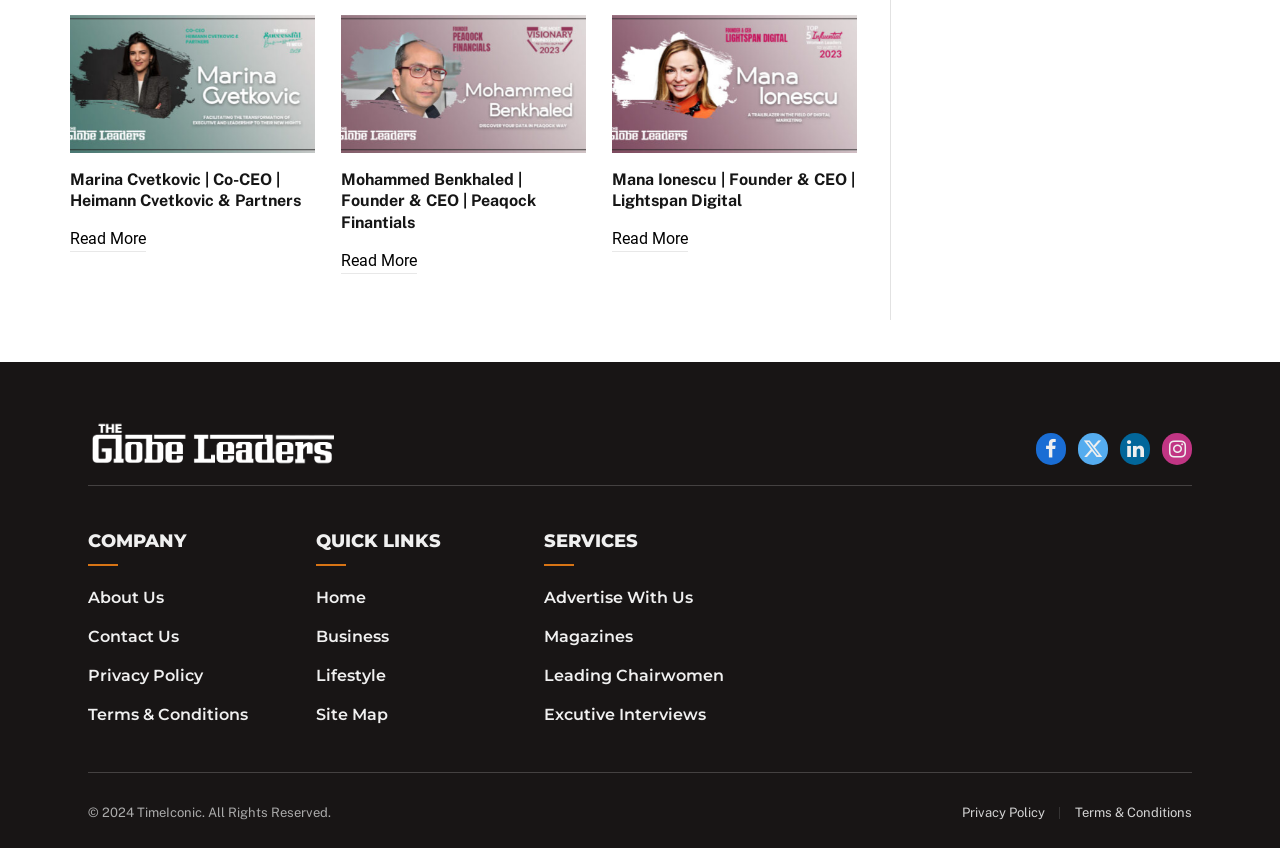Give the bounding box coordinates for the element described as: "Instagram".

[0.908, 0.51, 0.931, 0.548]